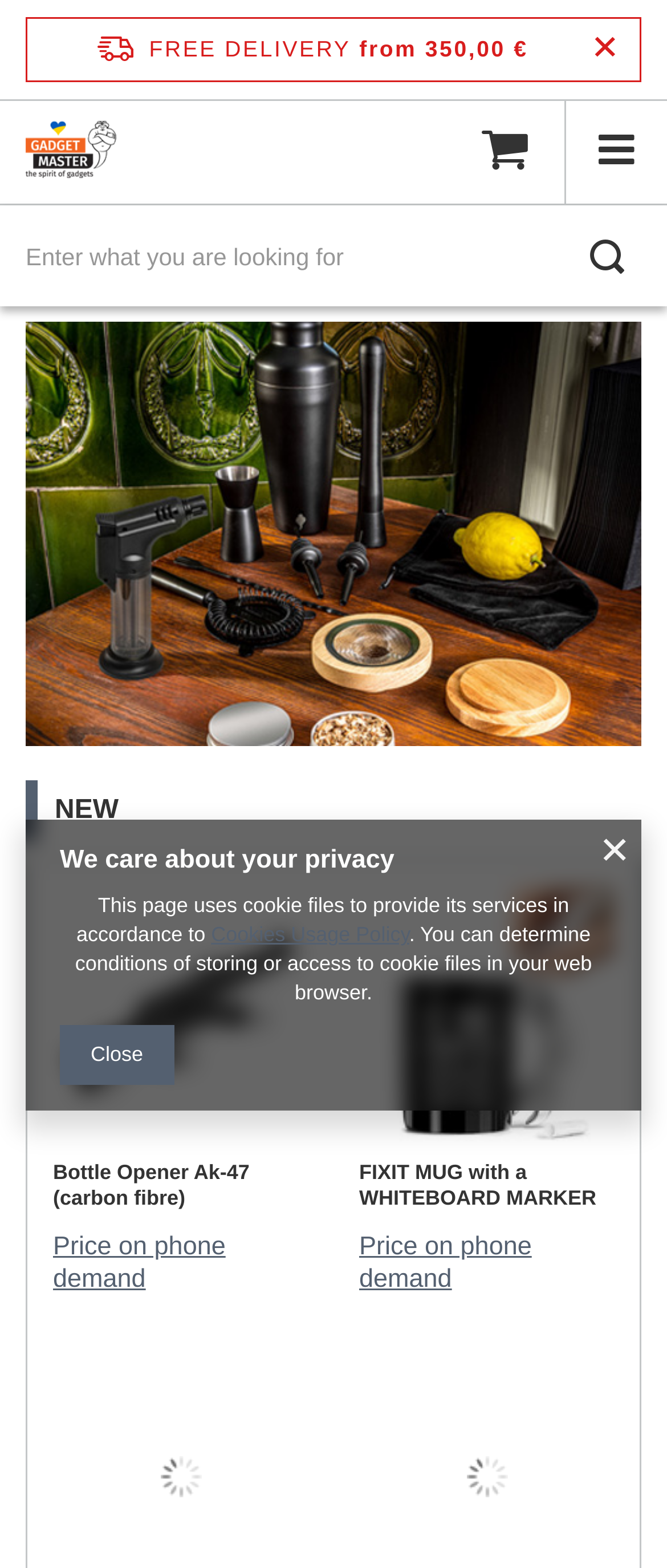Find the bounding box coordinates for the area that must be clicked to perform this action: "Open the menu".

[0.846, 0.063, 1.0, 0.13]